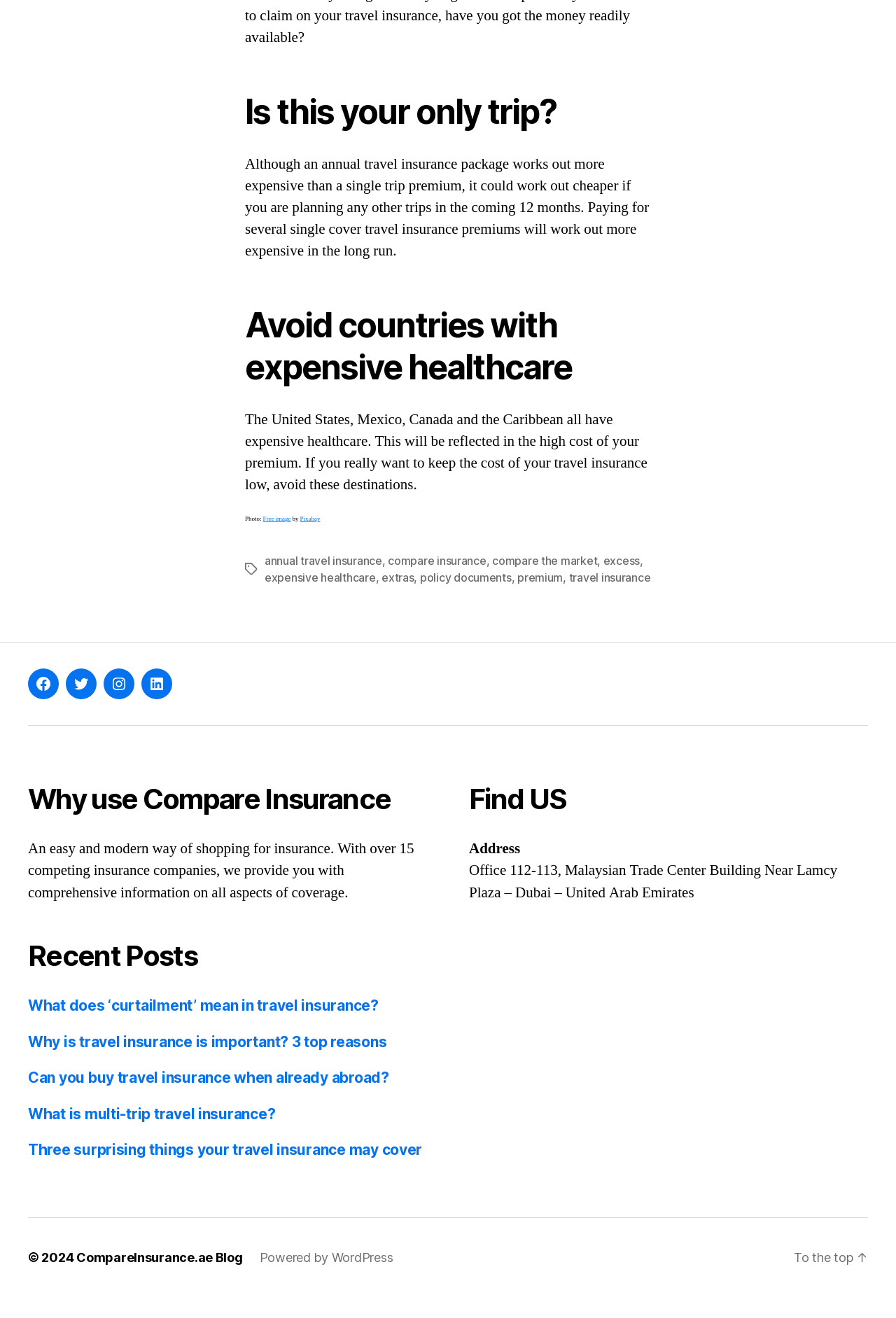What type of insurance is mentioned in the 'Recent Posts' section?
Provide a short answer using one word or a brief phrase based on the image.

Travel insurance